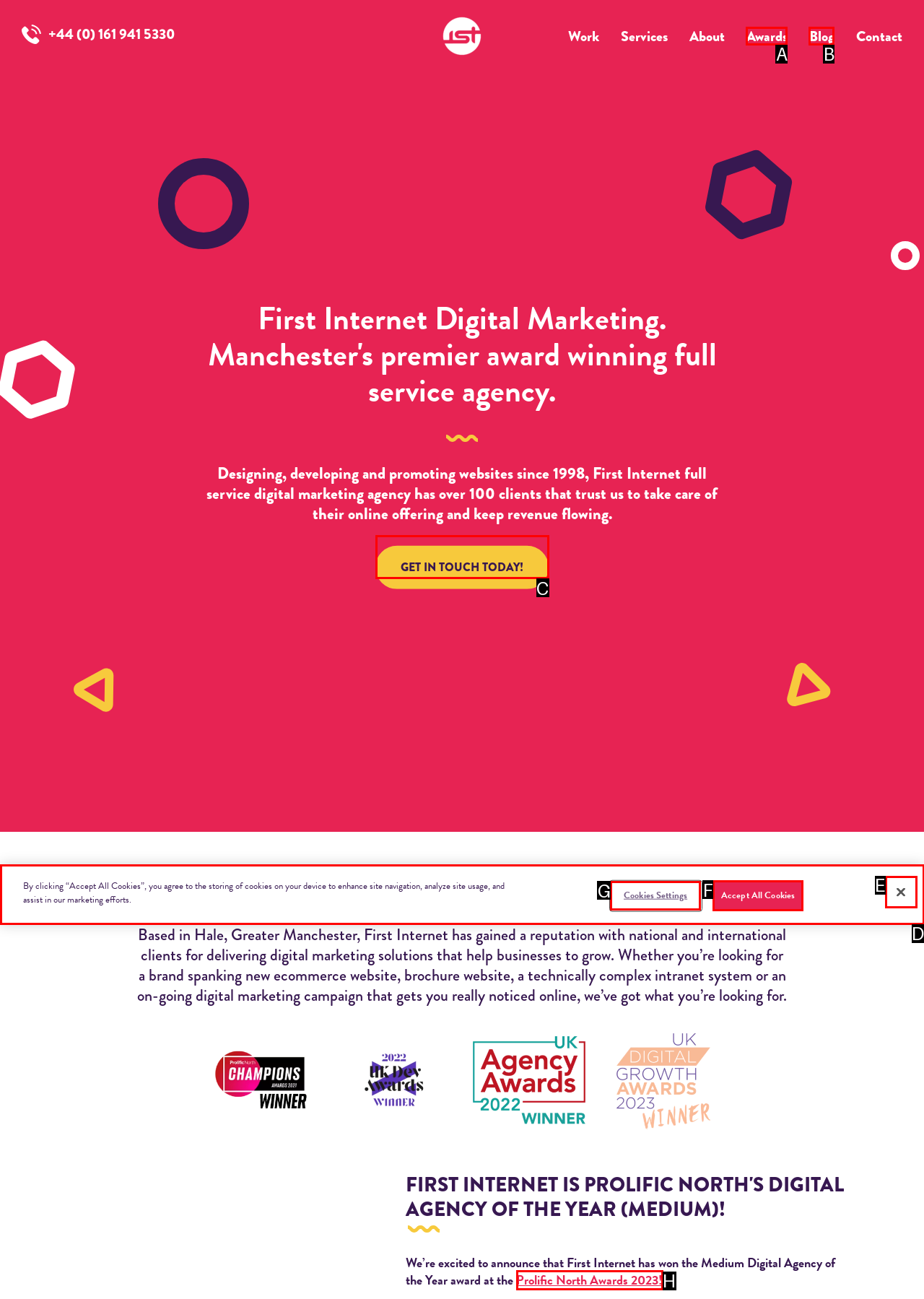Which lettered UI element aligns with this description: Prolific North Awards 2023!
Provide your answer using the letter from the available choices.

H